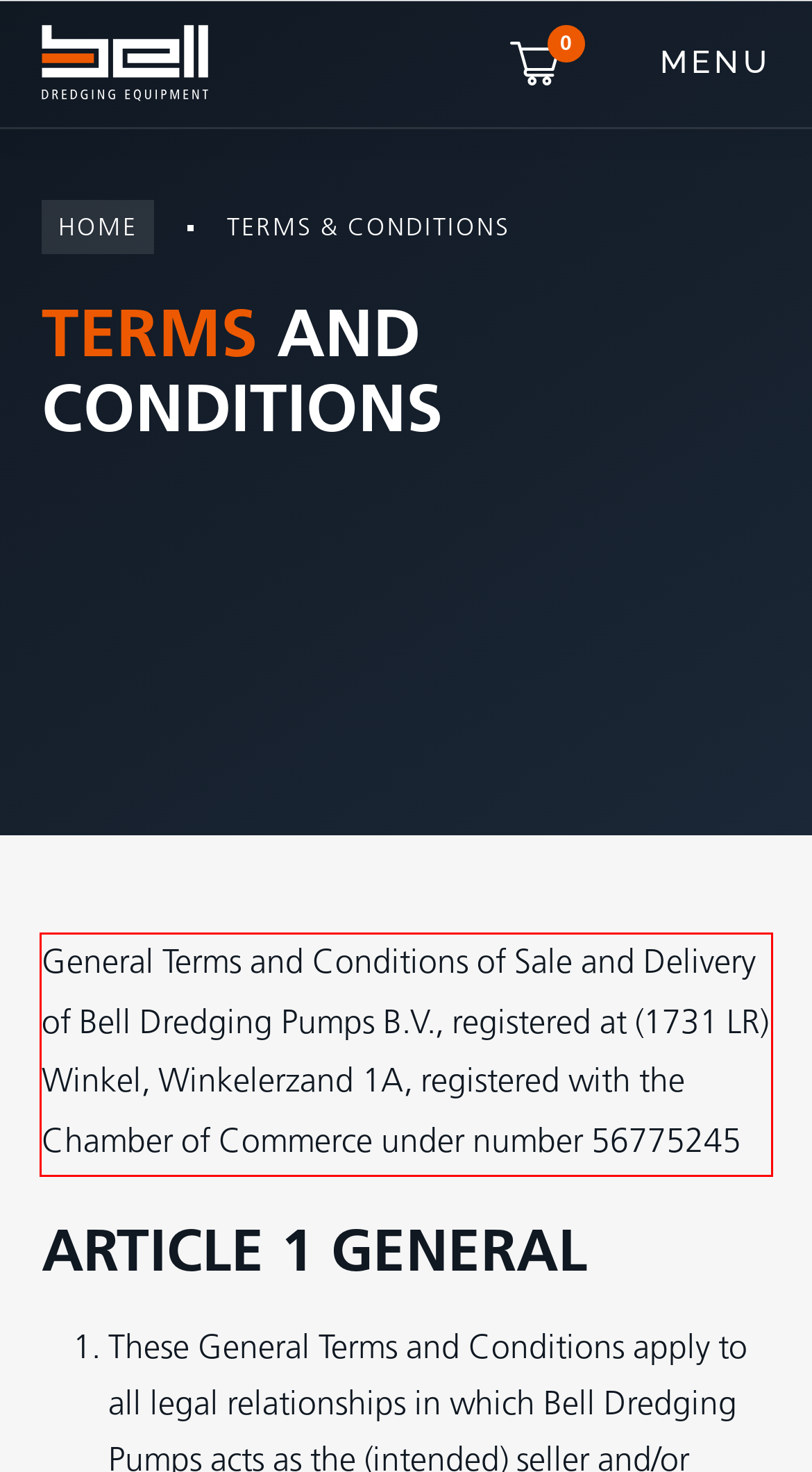From the screenshot of the webpage, locate the red bounding box and extract the text contained within that area.

General Terms and Conditions of Sale and Delivery of Bell Dredging Pumps B.V., registered at (1731 LR) Winkel, Winkelerzand 1A, registered with the Chamber of Commerce under number 56775245